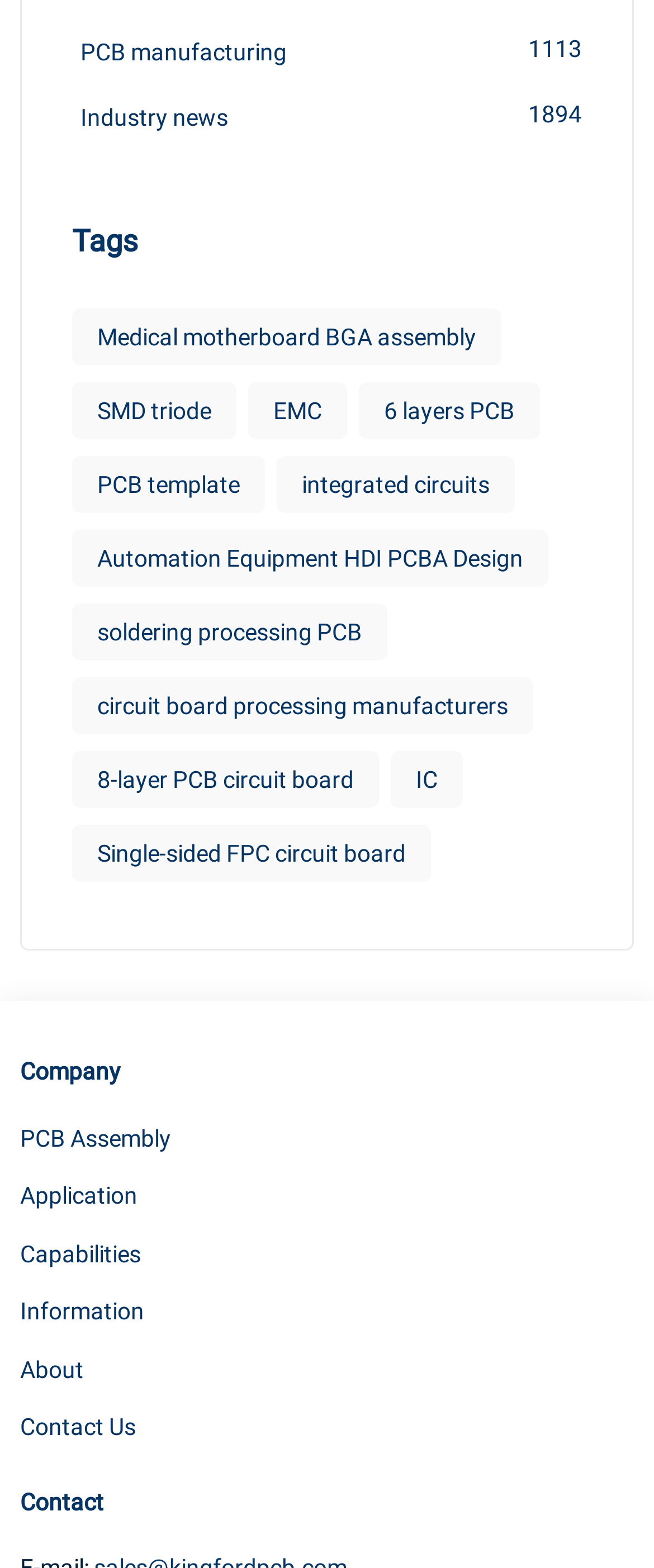Pinpoint the bounding box coordinates of the area that must be clicked to complete this instruction: "View industry news".

[0.11, 0.062, 0.89, 0.089]